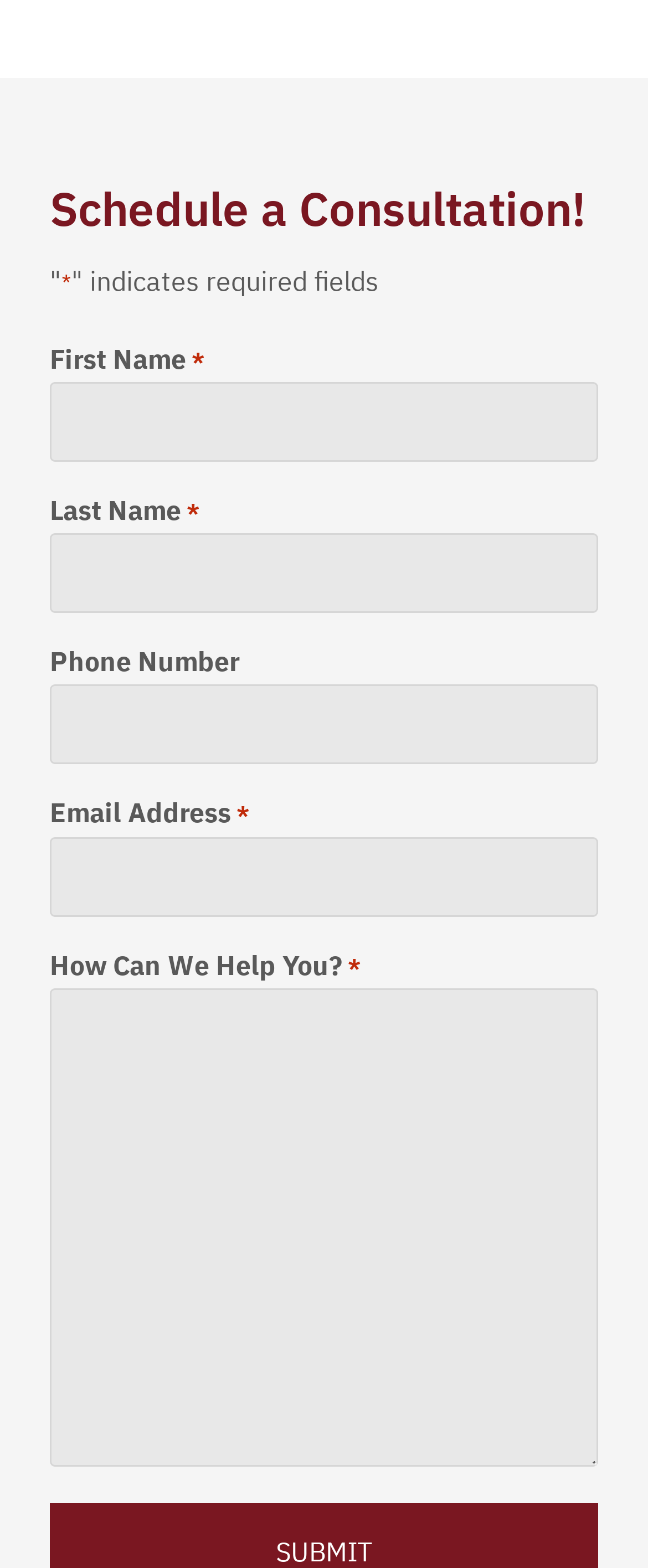With reference to the image, please provide a detailed answer to the following question: What is the position of the submit button?

The submit button has a bounding box with y1 and y2 coordinates of 0.979 and 1.0, respectively. These values indicate that the button is located at the bottom of the webpage. The y1 coordinate of 0.979 is close to 1.0, which means the button is near the bottom edge of the webpage.